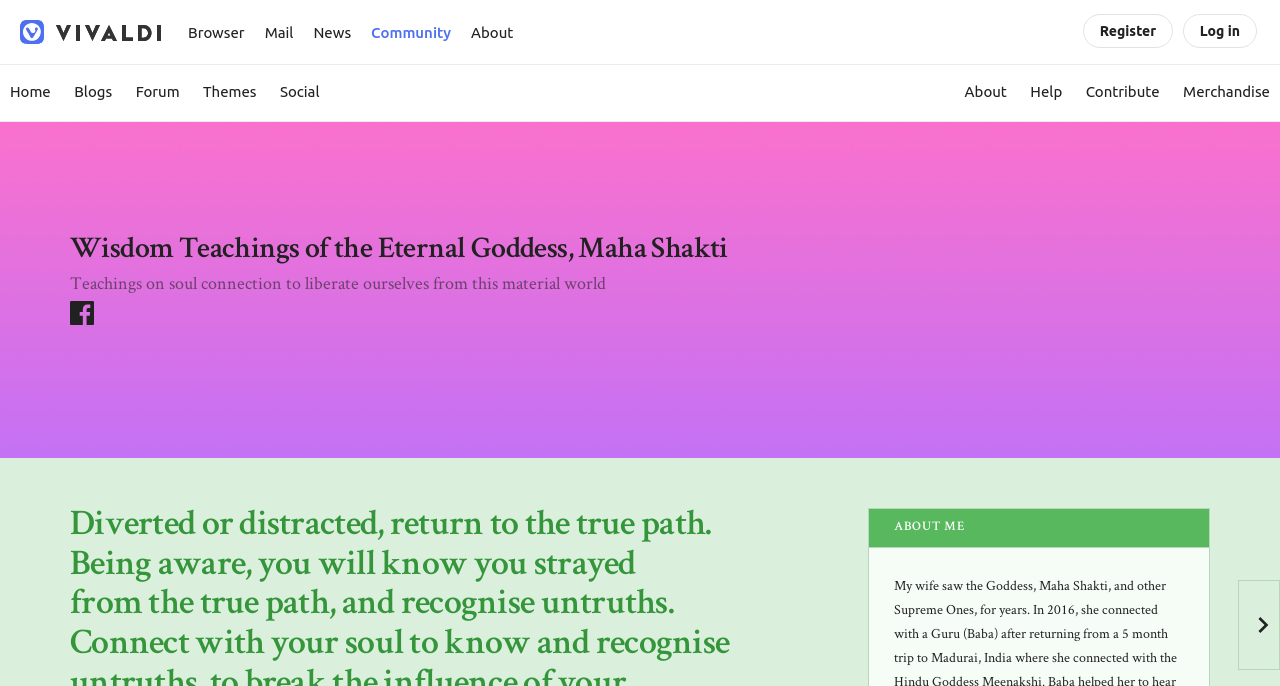Please reply to the following question with a single word or a short phrase:
What is the name of the goddess mentioned?

Maha Shakti